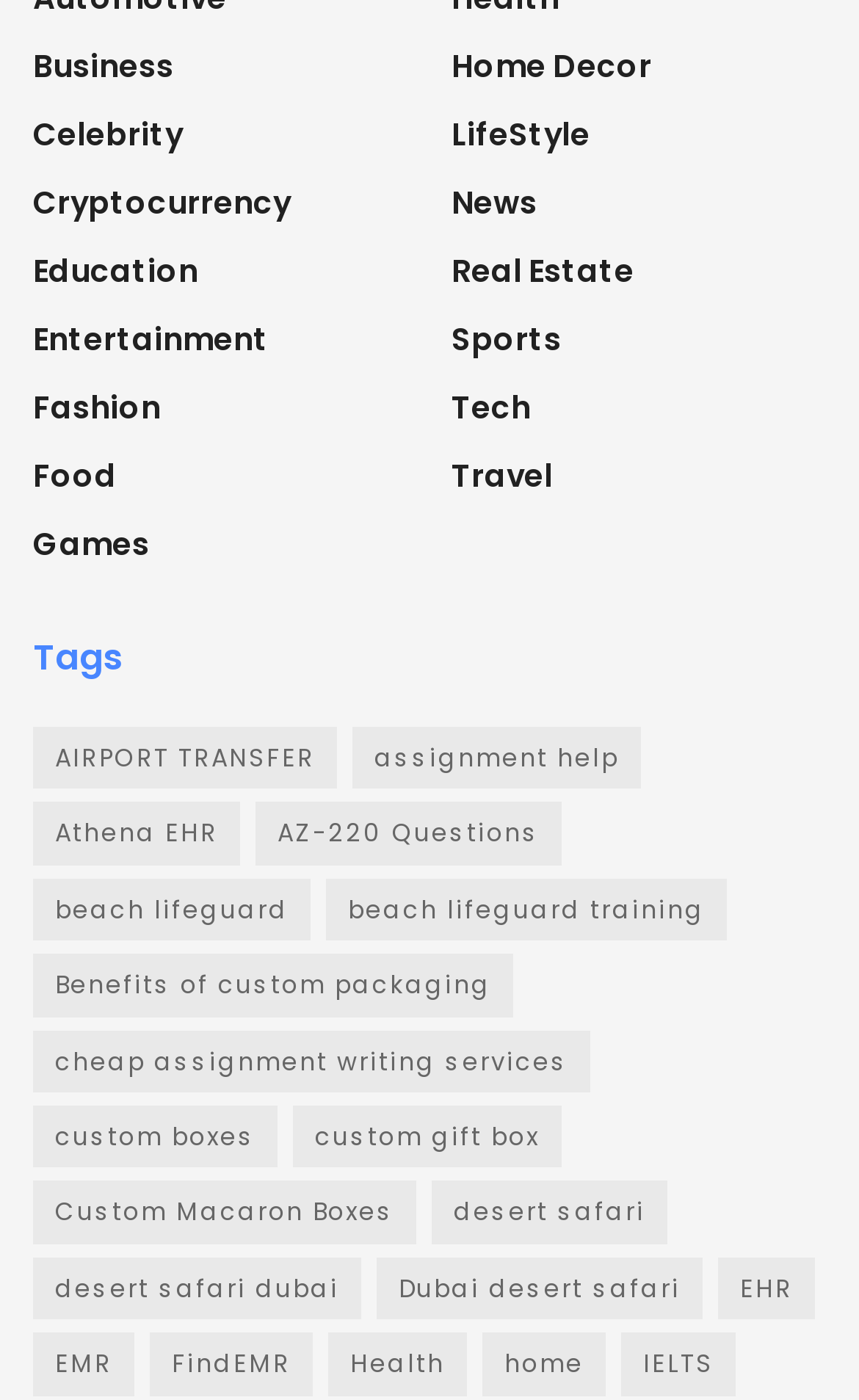Answer the following query concisely with a single word or phrase:
What categories are available on the webpage?

Business, Celebrity, etc.